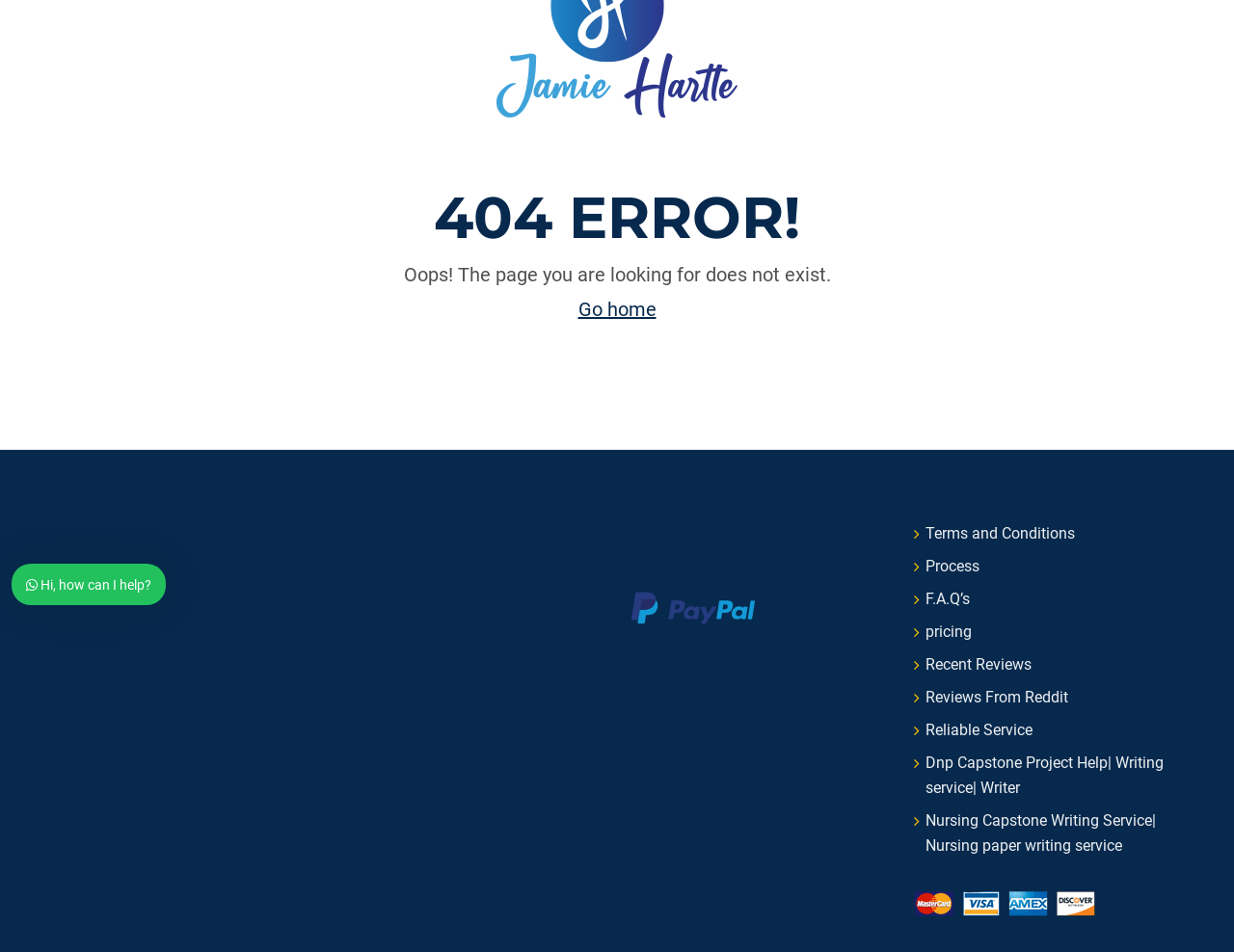Provide the bounding box coordinates in the format (top-left x, top-left y, bottom-right x, bottom-right y). All values are floating point numbers between 0 and 1. Determine the bounding box coordinate of the UI element described as: pricing

[0.75, 0.654, 0.787, 0.673]